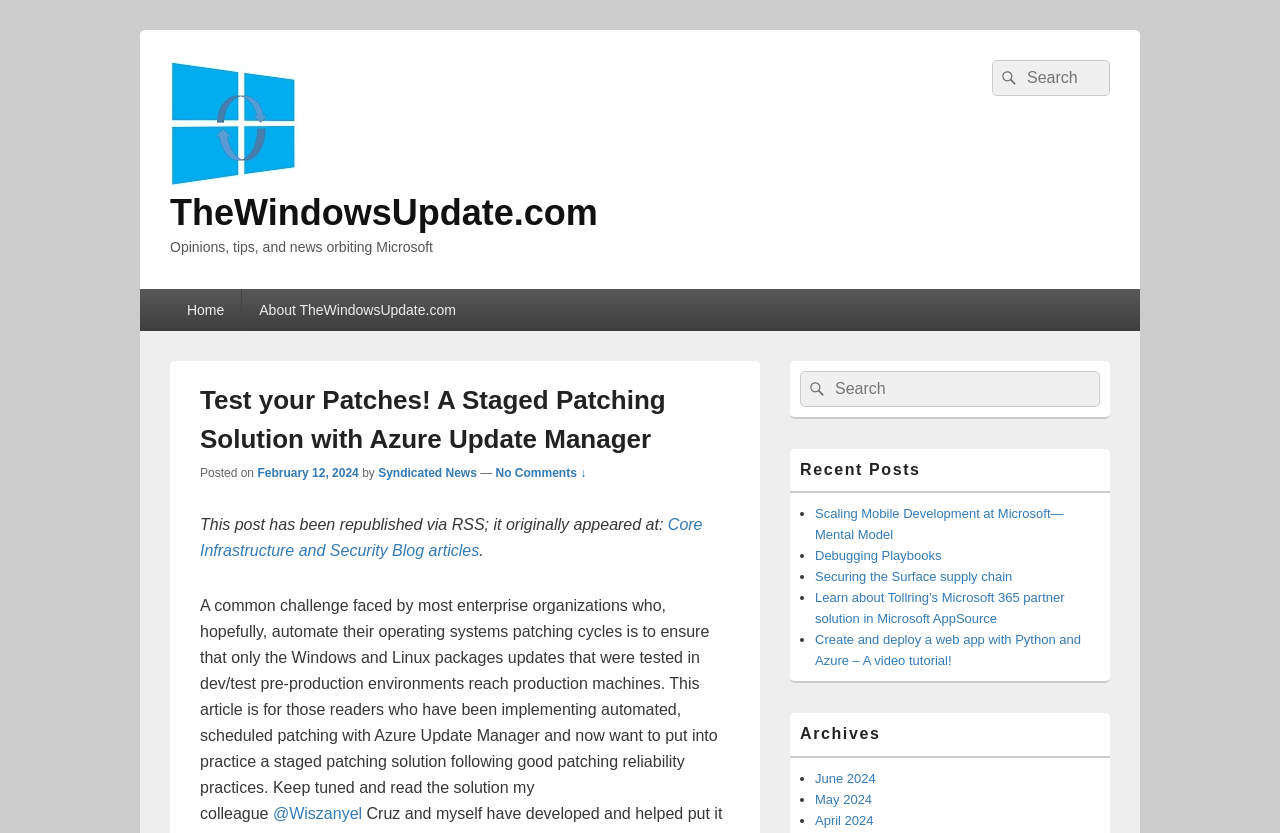Reply to the question below using a single word or brief phrase:
What is the website's name?

TheWindowsUpdate.com